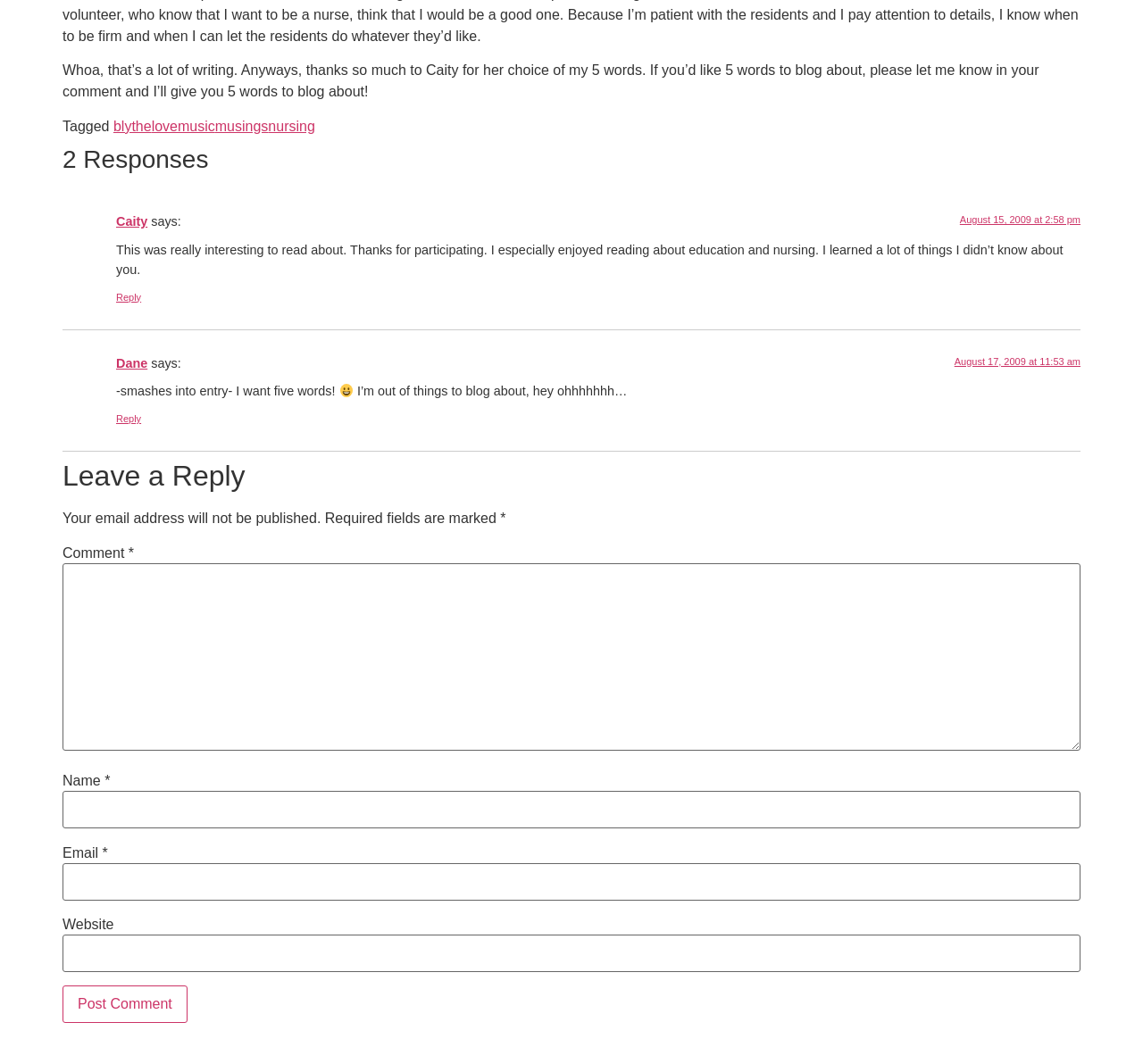Locate the bounding box coordinates of the element that should be clicked to execute the following instruction: "Click the 'Post Comment' button".

[0.055, 0.926, 0.164, 0.961]